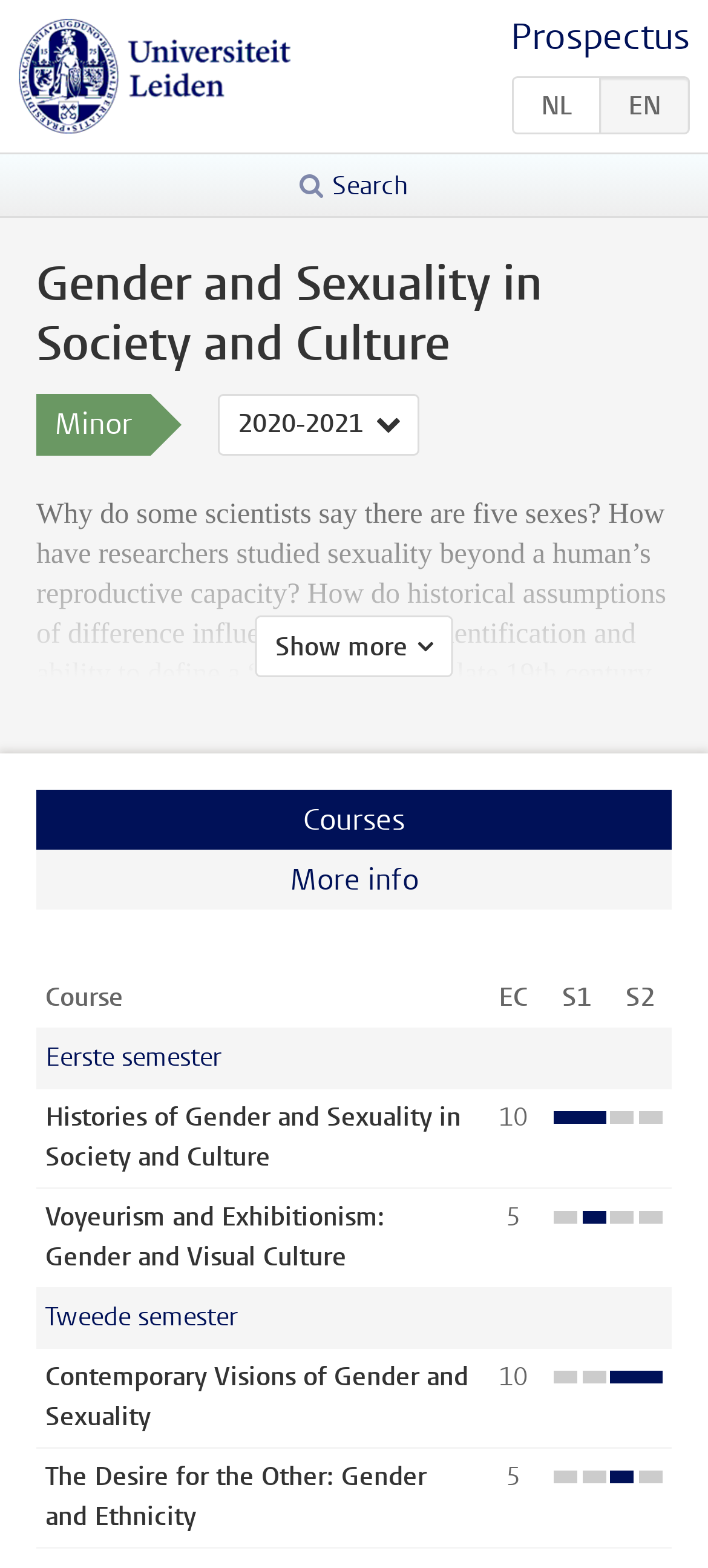Identify the bounding box coordinates for the UI element described as follows: "Prospectus". Ensure the coordinates are four float numbers between 0 and 1, formatted as [left, top, right, bottom].

[0.721, 0.008, 0.974, 0.039]